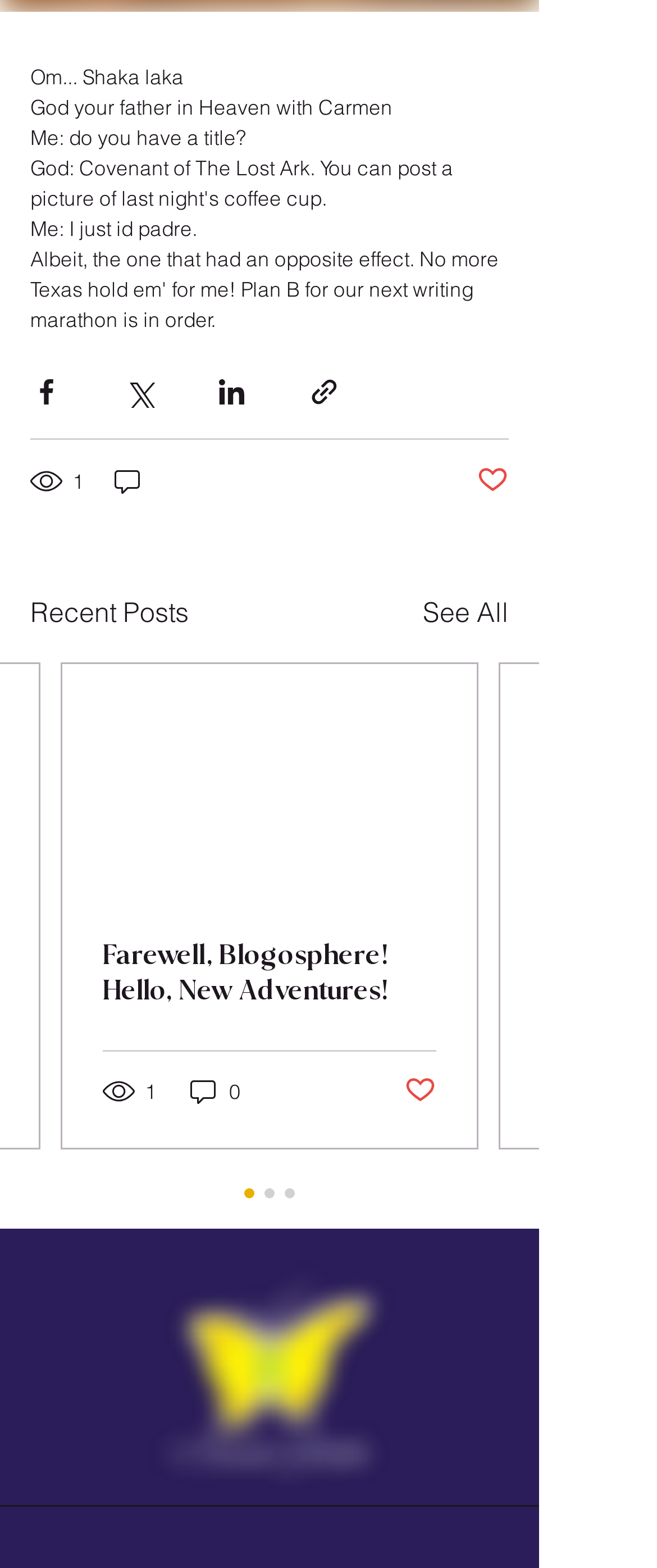Please determine the bounding box coordinates of the element's region to click for the following instruction: "Check imprint".

None